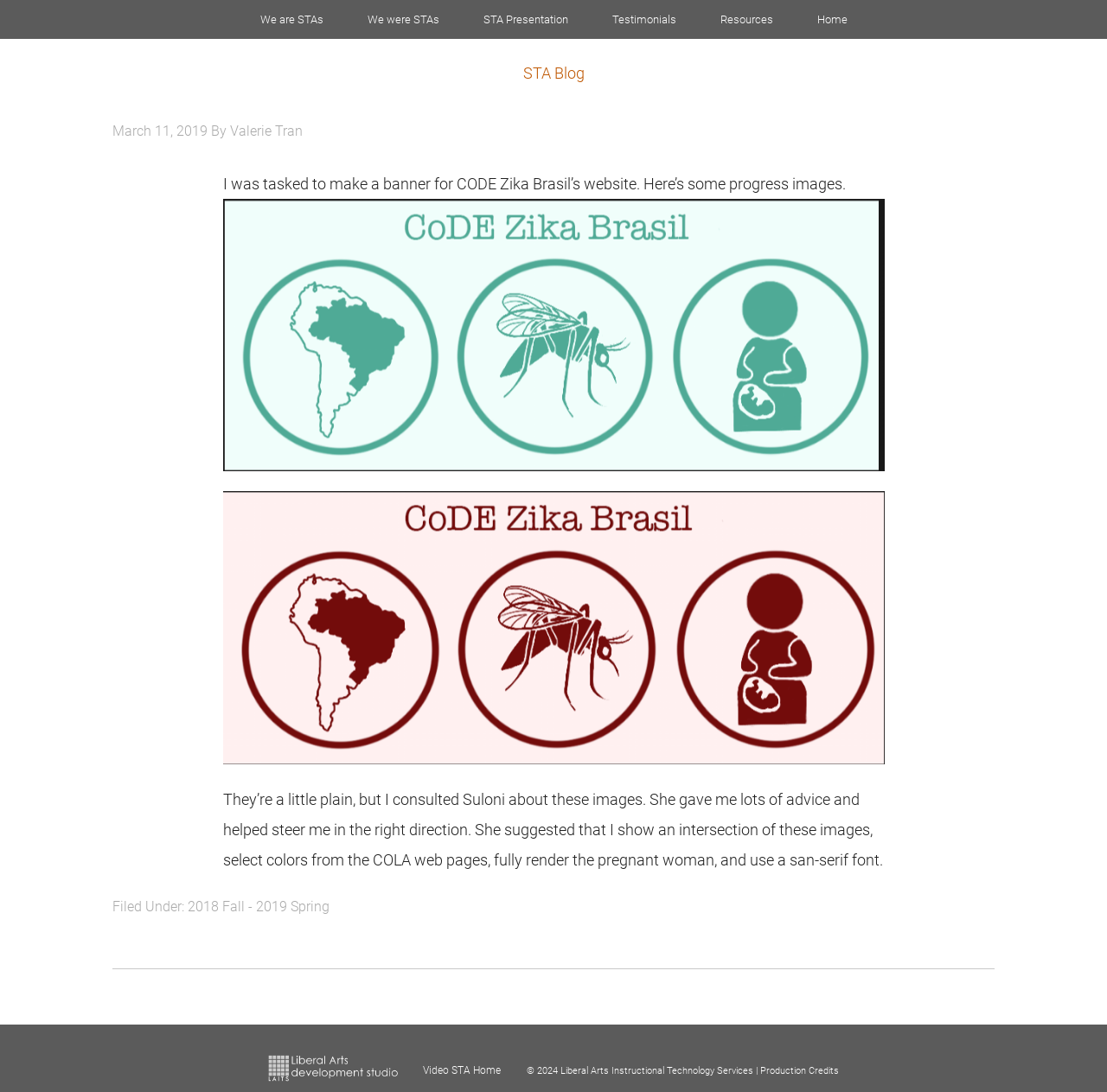Determine the bounding box coordinates for the clickable element required to fulfill the instruction: "go to LAITS home page". Provide the coordinates as four float numbers between 0 and 1, i.e., [left, top, right, bottom].

[0.242, 0.979, 0.379, 0.994]